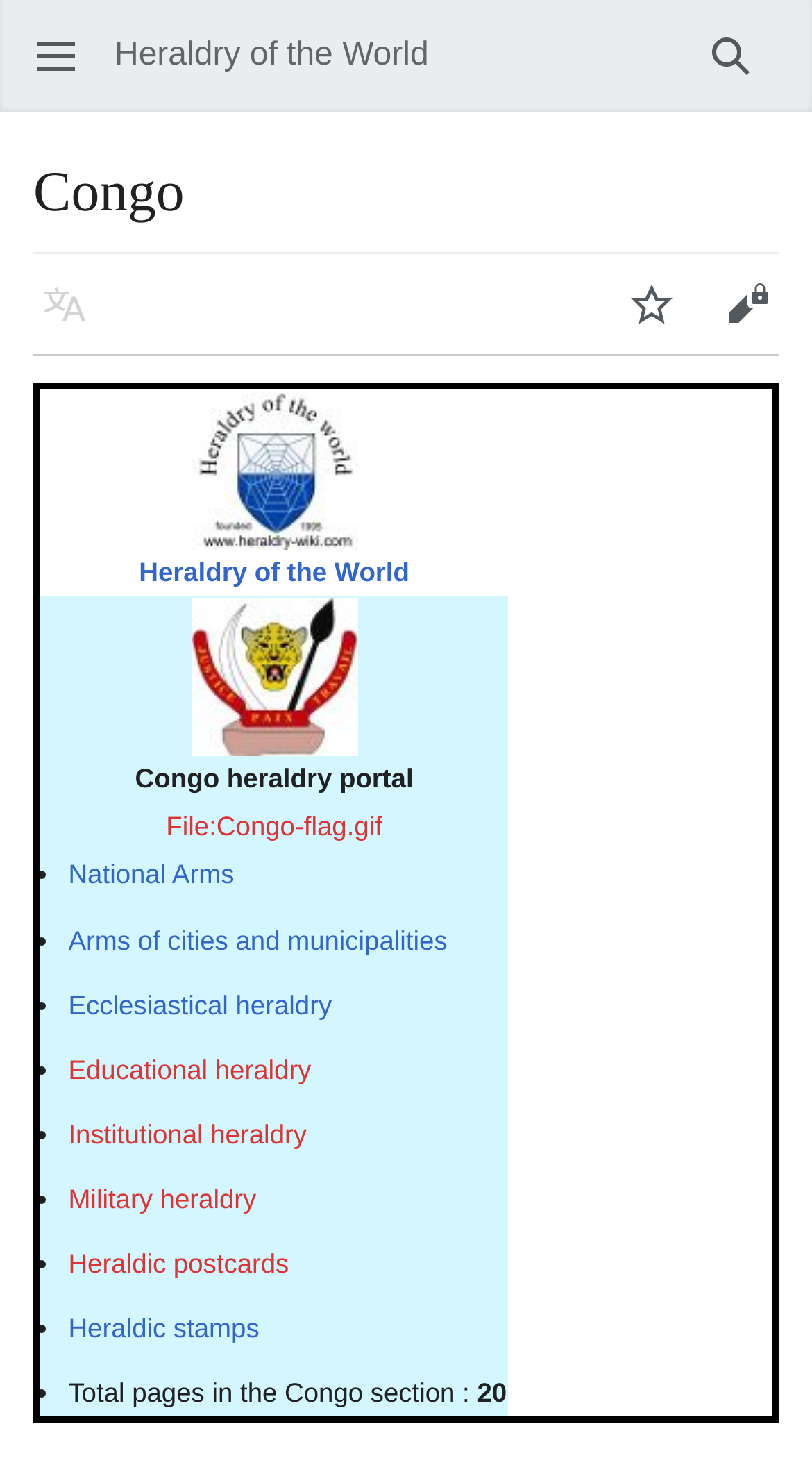Please locate the bounding box coordinates of the element's region that needs to be clicked to follow the instruction: "Edit". The bounding box coordinates should be provided as four float numbers between 0 and 1, i.e., [left, top, right, bottom].

[0.862, 0.173, 0.979, 0.238]